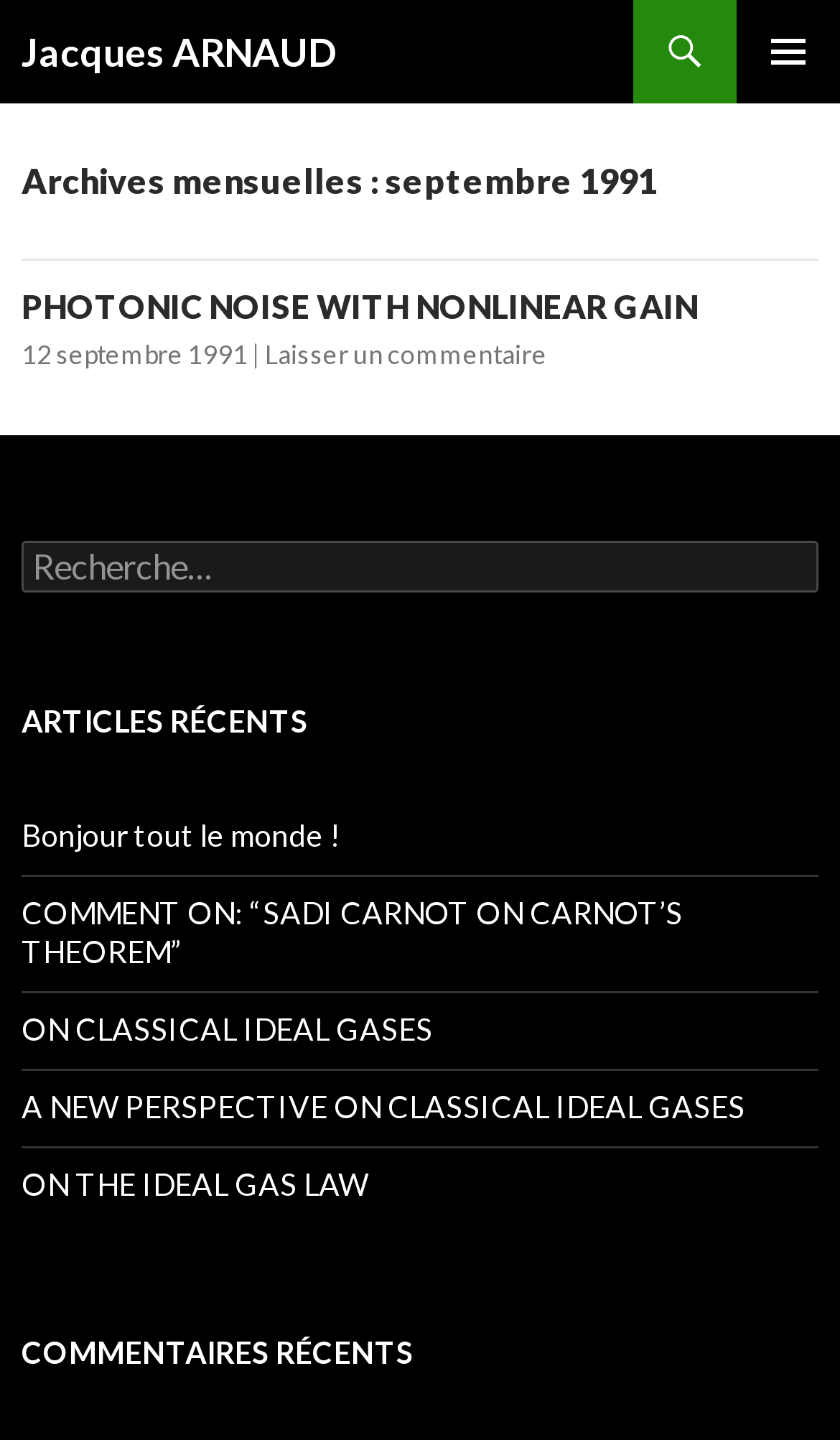How many recent comments are listed?
Please provide a single word or phrase based on the screenshot.

0